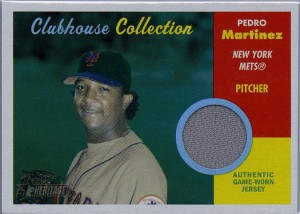Convey all the details present in the image.

This image features a baseball card from the "Clubhouse Collection" series, showcasing Pedro Martinez, a prominent pitcher known for his extraordinary career in Major League Baseball. The design captures Martinez in his New York Mets uniform, highlighting his association with the team. The card is framed with a vibrant color scheme, including a blue background and sections in red and yellow, which emphasize the player's name and team affiliation. At the bottom of the card, there is a window displaying a swatch of authentic game-worn jersey fabric, labeled "AUTHENTIC GAME-WORN JERSEY," further enhancing its collectible value. This card serves as a testament to Martinez's legendary status in baseball history.